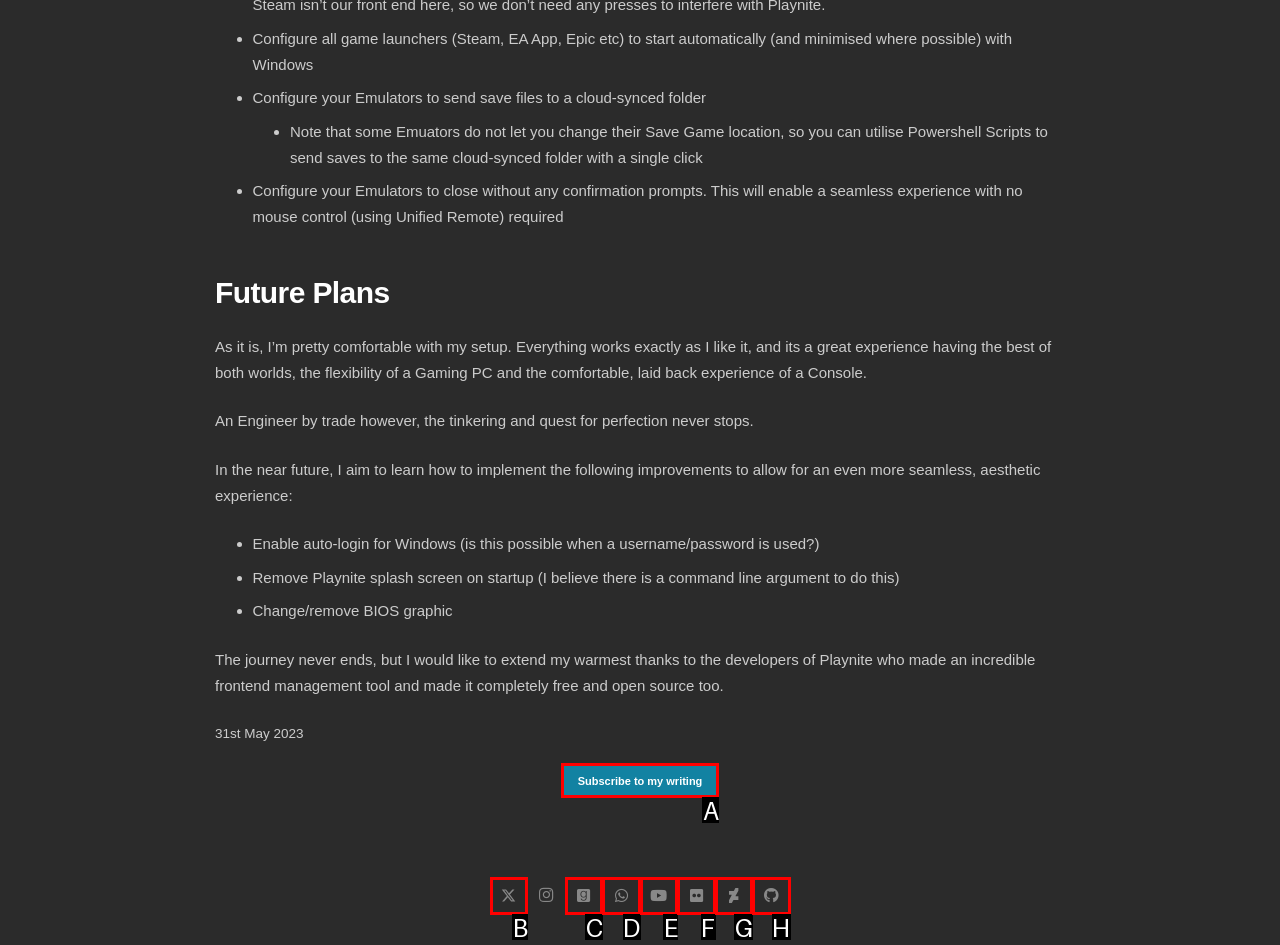Match the option to the description: Home
State the letter of the correct option from the available choices.

None